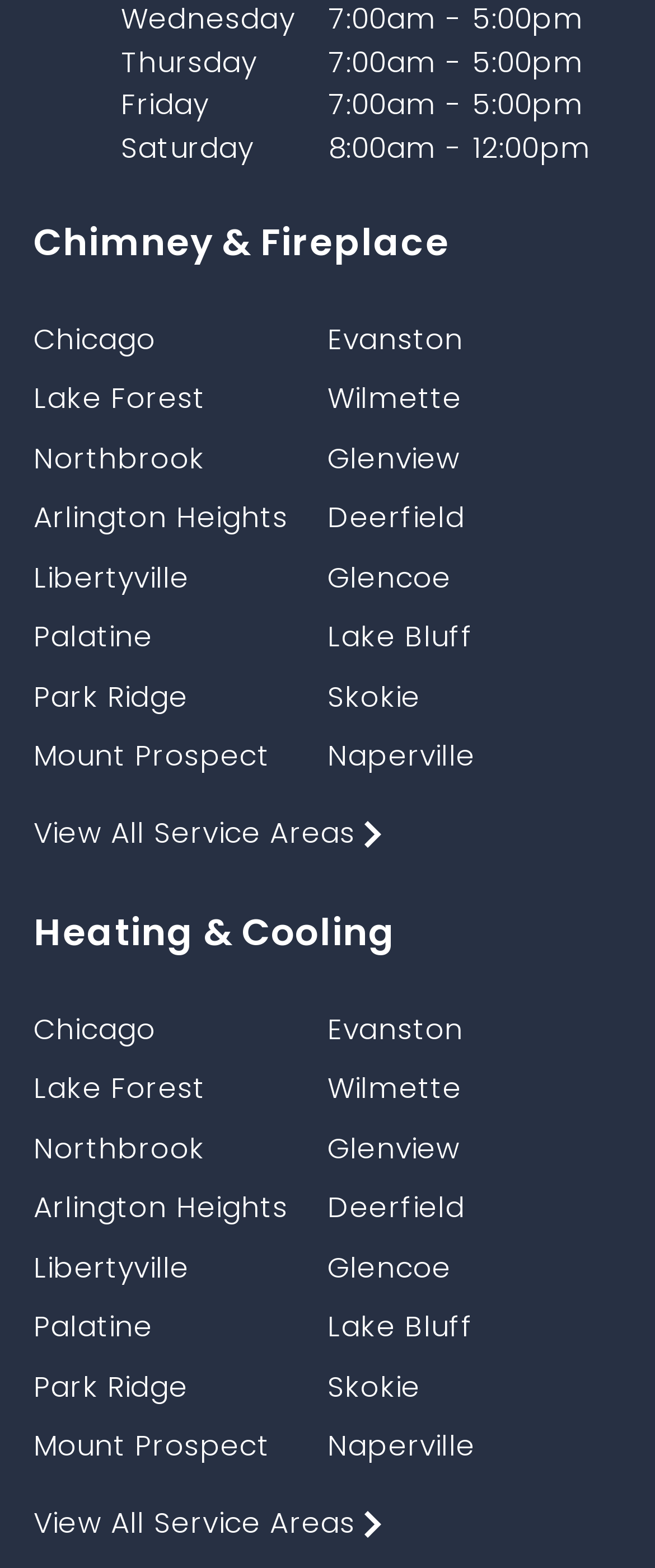What is the schedule for Saturday?
From the screenshot, supply a one-word or short-phrase answer.

8:00am - 12:00pm